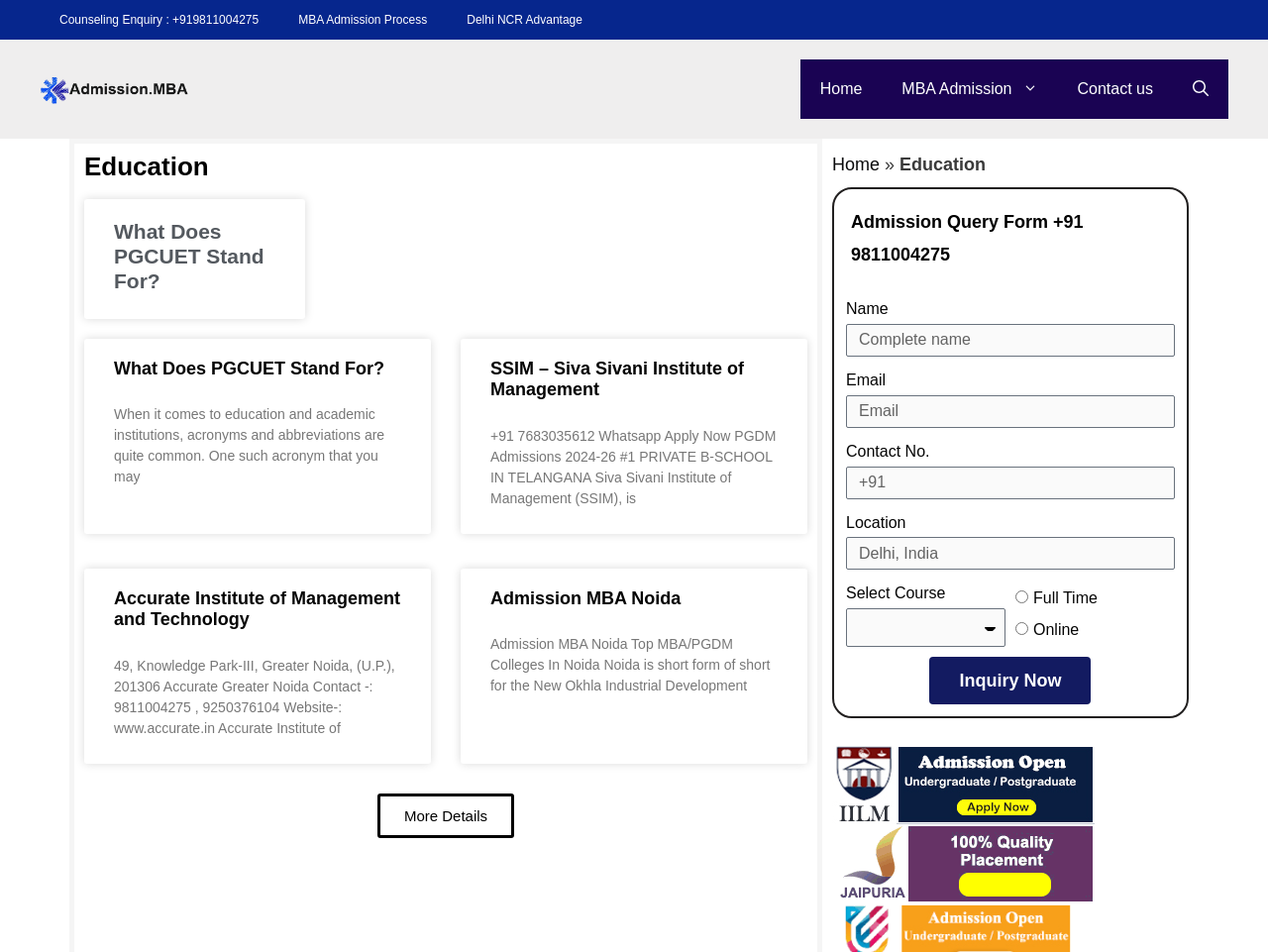Describe all the key features and sections of the webpage thoroughly.

This webpage is about management quota admission for top MBA colleges in education. At the top, there are three links: "Counseling Enquiry", "MBA Admission Process", and "Delhi NCR Advantage". Below these links, there is a banner with a link to "AdmissionMBA" and an image of the same name.

The main content of the webpage is divided into four sections, each with a heading and some text. The first section is about "What Does PGCUET Stand For?" and has a link to the same topic. The second section is about "SSIM – Siva Sivani Institute of Management" and has a link to the institute's website, along with some contact information. The third section is about "Accurate Institute of Management and Technology" and has a link to the institute's website, along with some contact information. The fourth section is about "Admission MBA Noida" and has a link to the same topic.

On the right side of the webpage, there is a navigation menu with links to "Home", "MBA Admission", and "Contact us". There is also a search button and a link to "Open search".

Below the main content, there is a button to "More Details" and a link to "Home". There is also a section with a heading "Education" and some links to related topics.

At the bottom of the webpage, there is a form to submit an admission query, with fields for name, email, contact number, location, and course selection. There are also two radio buttons for selecting the course type, either full-time or online. Finally, there is a button to "Inquiry Now".

On the right side of the form, there are two figures with links to "IILM" and "Jaipuria", respectively, along with their logos.